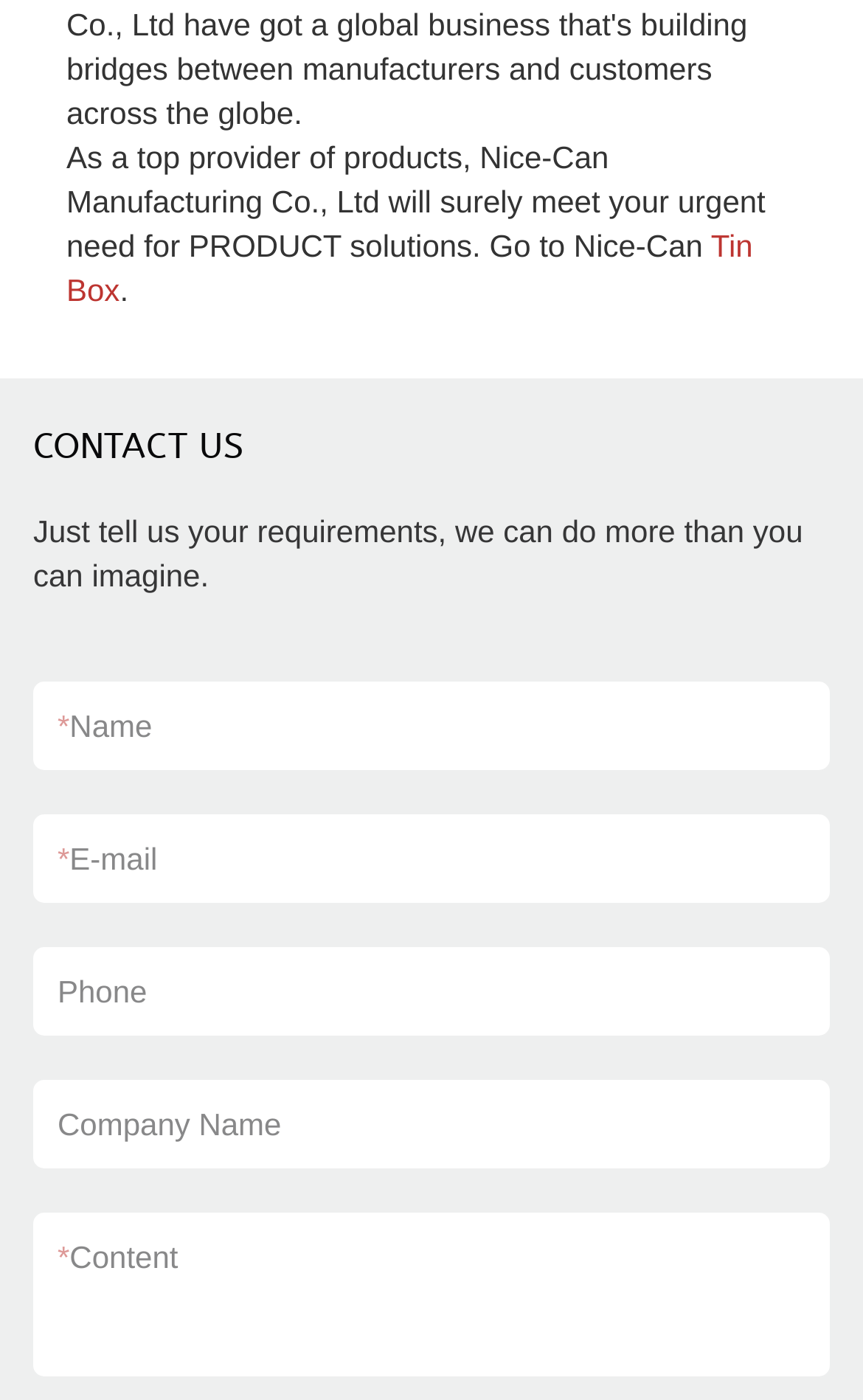What is the company's name?
Based on the image, respond with a single word or phrase.

Nice-Can Manufacturing Co., Ltd